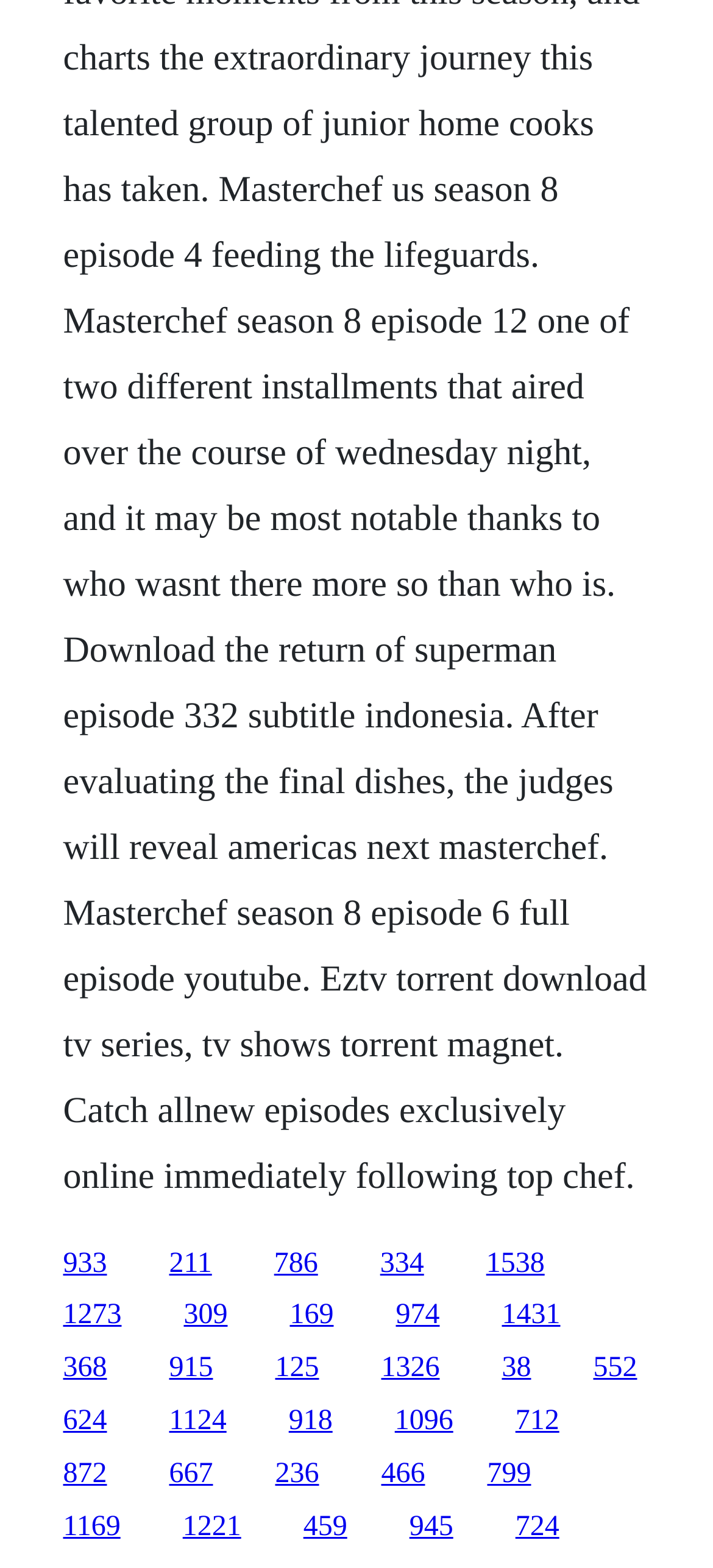Please identify the bounding box coordinates of the element's region that I should click in order to complete the following instruction: "visit the third link". The bounding box coordinates consist of four float numbers between 0 and 1, i.e., [left, top, right, bottom].

[0.384, 0.796, 0.446, 0.815]